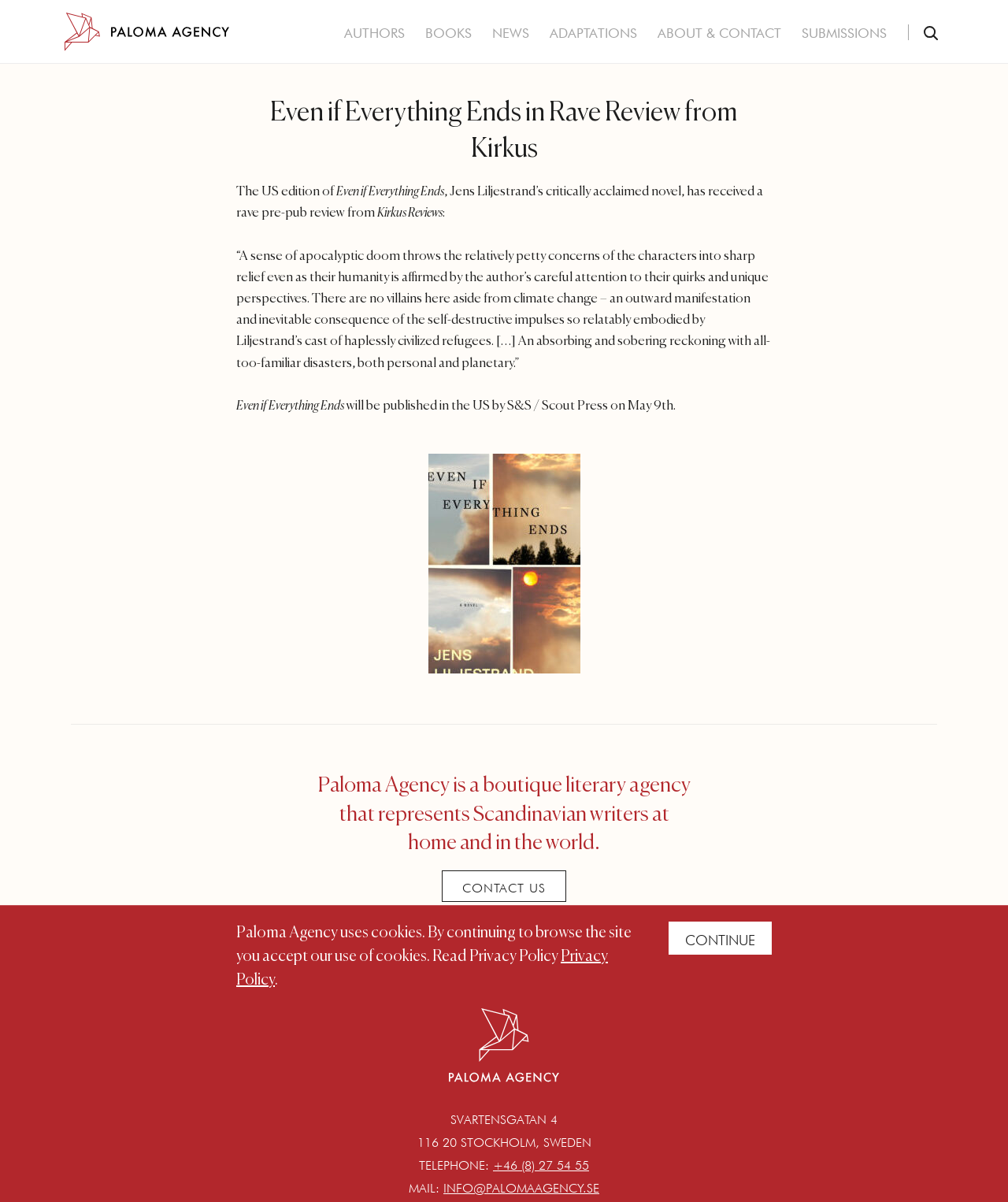Give a detailed explanation of the elements present on the webpage.

The webpage is about Paloma Agency, a boutique literary agency that represents Scandinavian writers. At the top left corner, there is a Paloma logo, which is an image linked to the agency's homepage. Next to the logo, there are six navigation links: AUTHORS, BOOKS, NEWS, ADAPTATIONS, ABOUT & CONTACT, and SUBMISSIONS. These links are aligned horizontally and take up about half of the top section of the page.

On the top right corner, there is a search button with a search icon. Below the navigation links, there is a main section that takes up most of the page. The main section is divided into two parts: a header section and a footer section.

In the header section, there is an article that announces the rave review of a novel, "Even if Everything Ends", from Kirkus Reviews. The article has a heading that spans about half of the page width, followed by several paragraphs of text that describe the review. The text is divided into several static text elements, with the review quote taking up most of the space. There is also an image of the book cover on the right side of the article.

In the footer section, there is a brief description of Paloma Agency, followed by a link to CONTACT US. Below that, there is a white Paloma logo, which is an image linked to the agency's homepage. The agency's address, telephone number, and email address are listed below the logo.

At the very bottom of the page, there is a notice about the agency's use of cookies, with a link to the Privacy Policy. Next to the notice, there is a CONTINUE button.